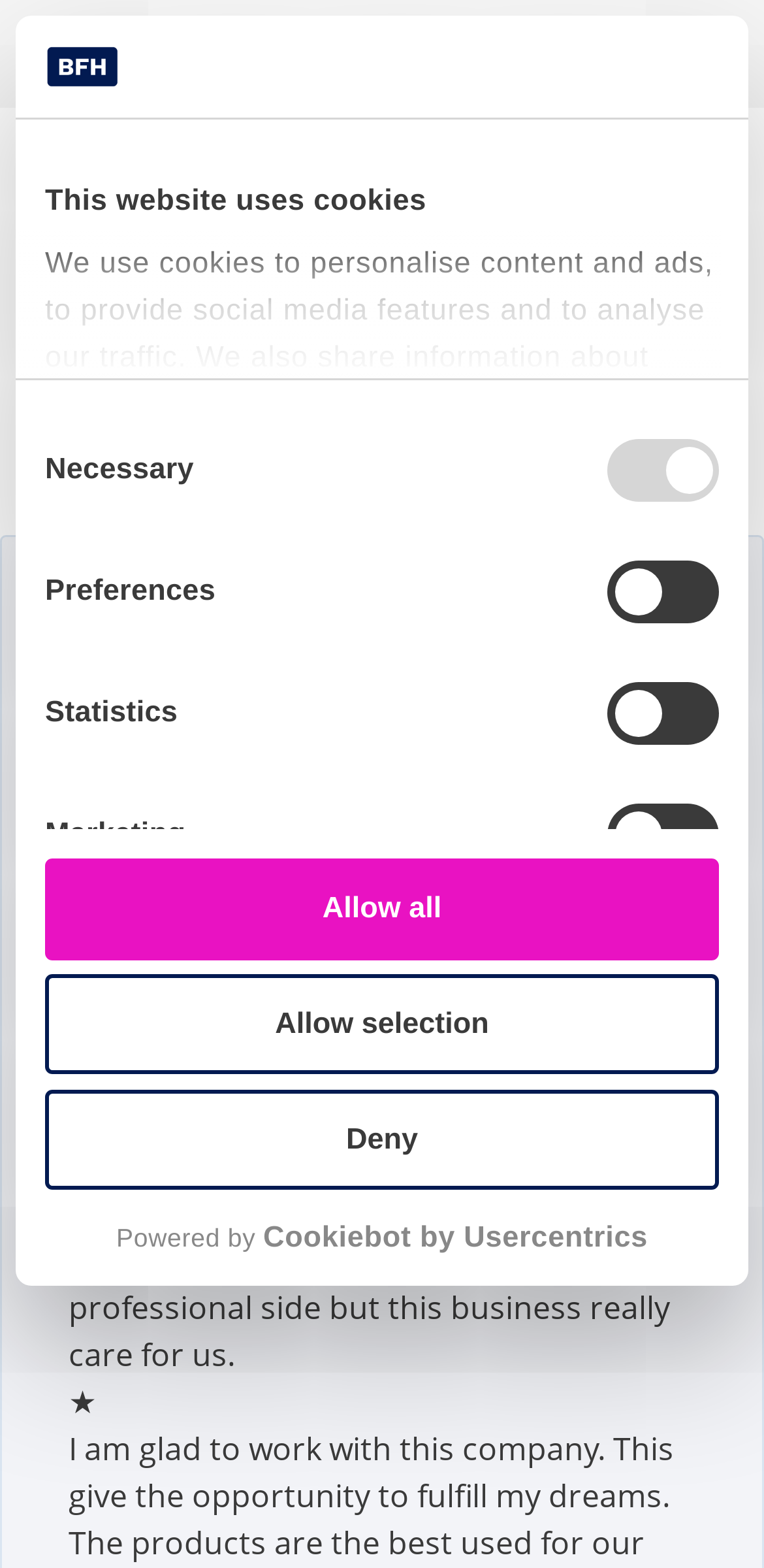Use a single word or phrase to answer this question: 
What is the total value of companies mentioned?

250 Billion